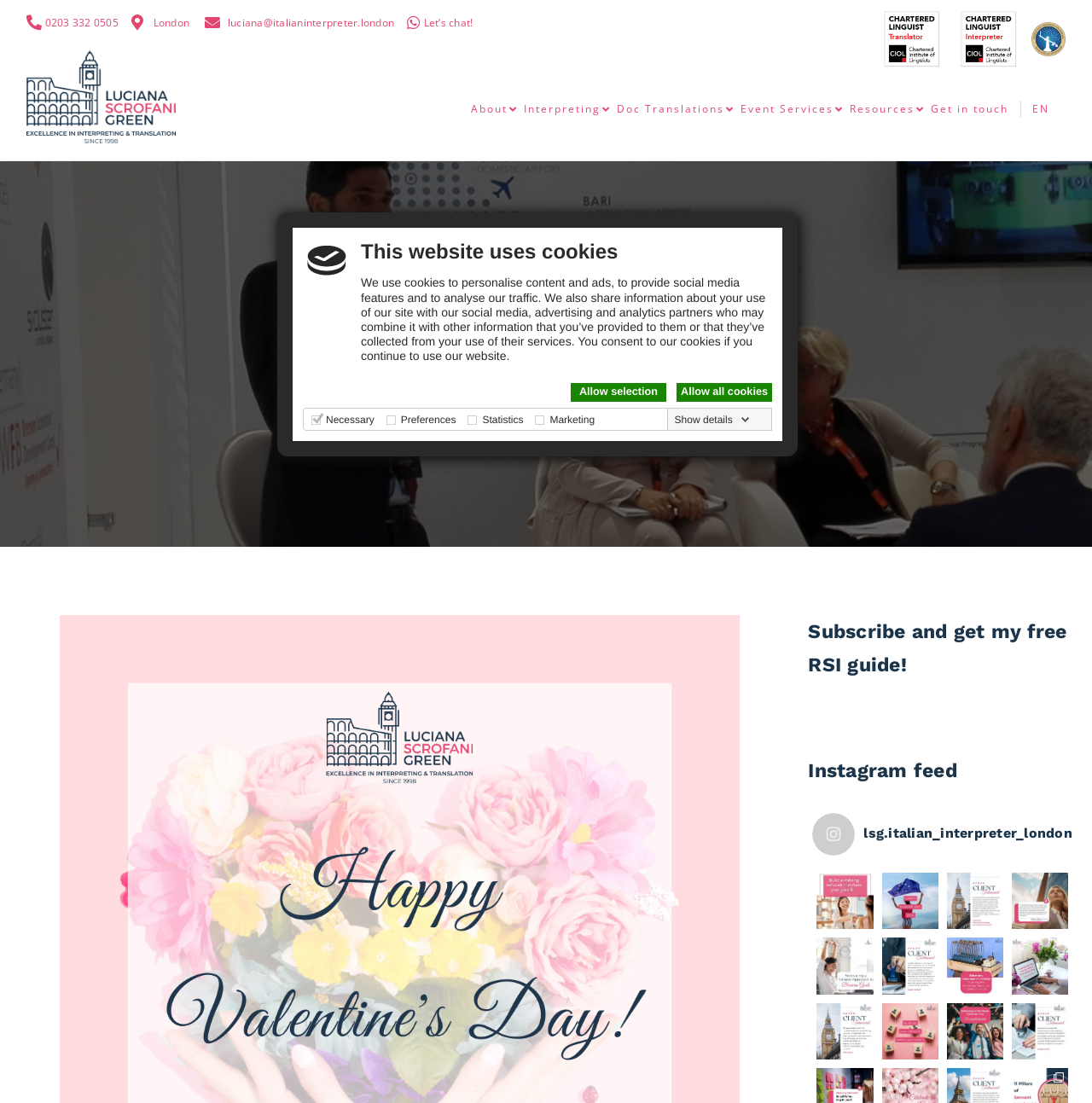Show the bounding box coordinates of the region that should be clicked to follow the instruction: "Click the 'Show details' link."

[0.615, 0.374, 0.69, 0.386]